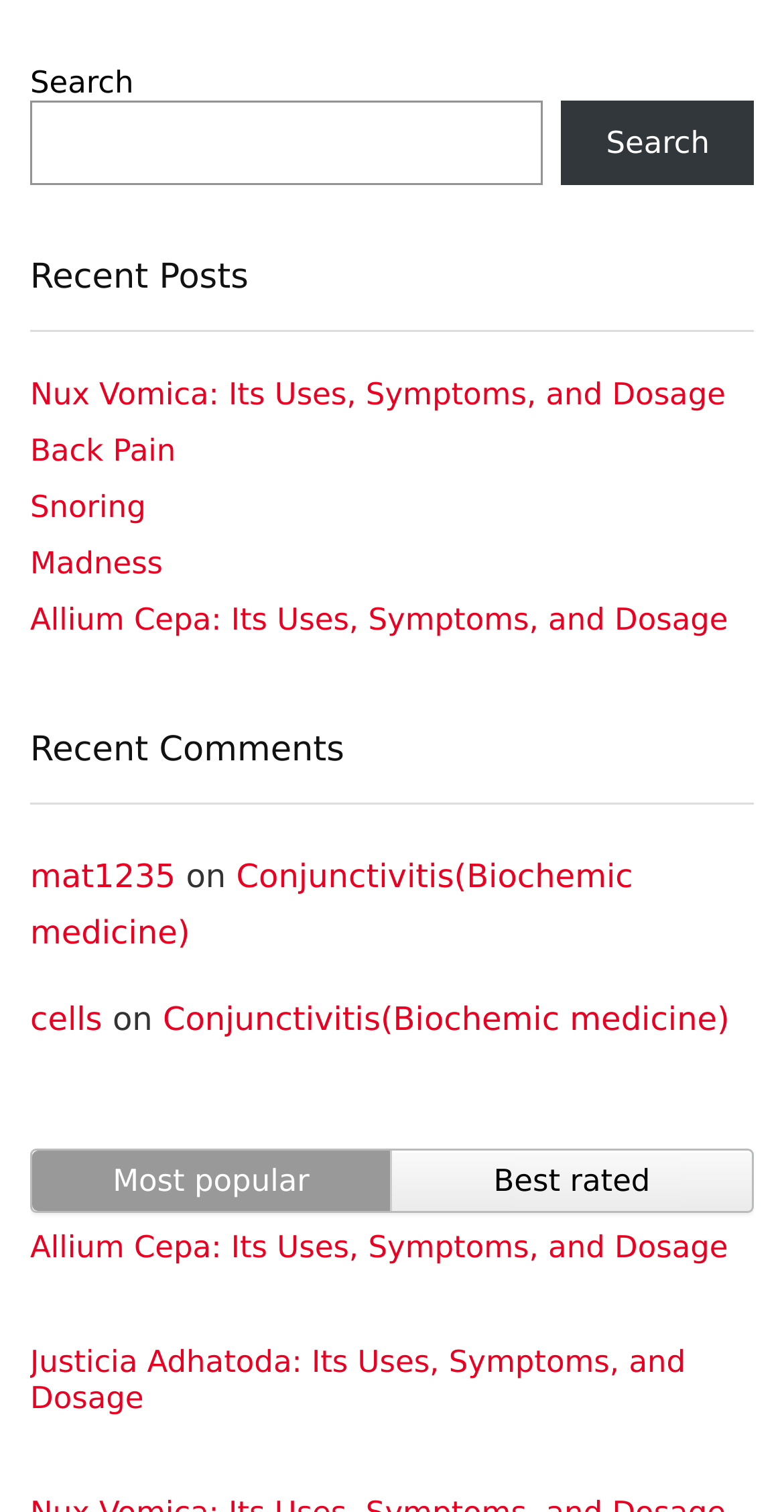Please find the bounding box coordinates of the element's region to be clicked to carry out this instruction: "Read about Nux Vomica".

[0.038, 0.249, 0.926, 0.273]